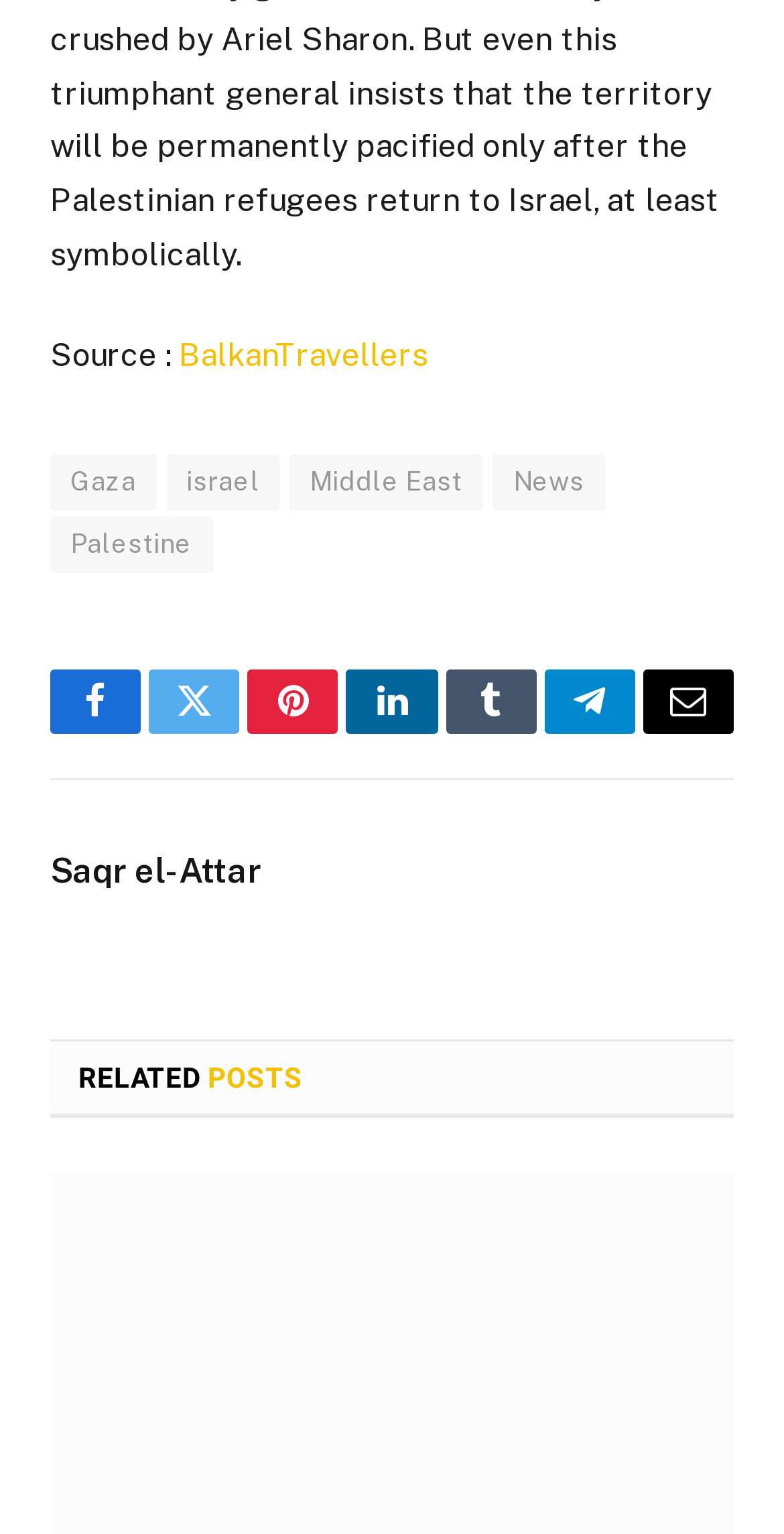Kindly determine the bounding box coordinates for the area that needs to be clicked to execute this instruction: "View related posts".

[0.1, 0.691, 0.386, 0.713]